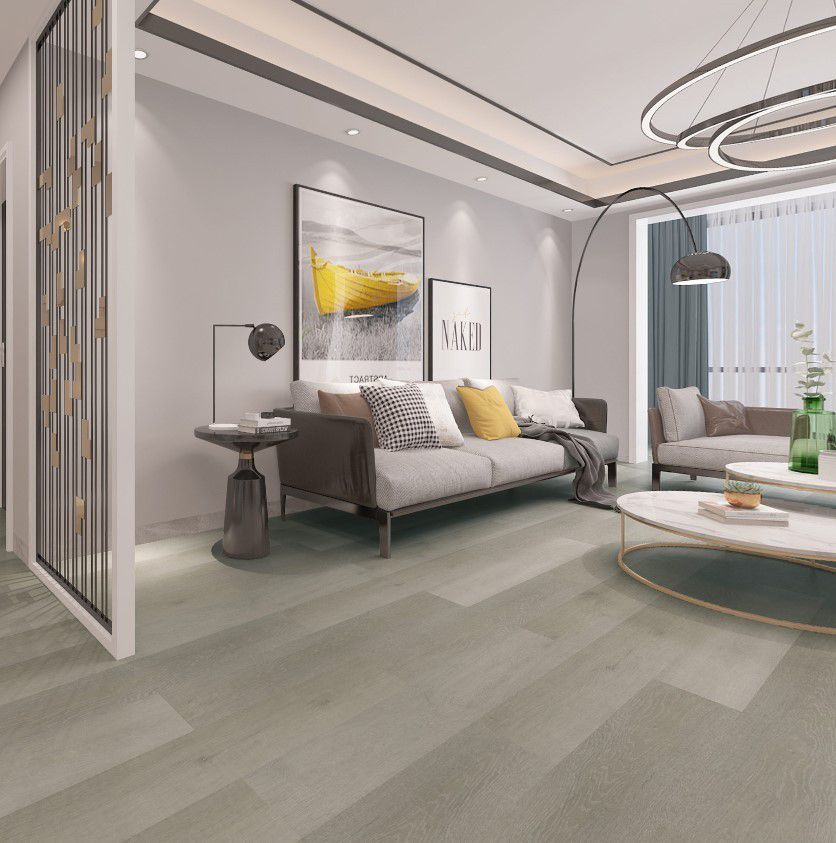How many artworks are in the room?
Give a single word or phrase answer based on the content of the image.

two